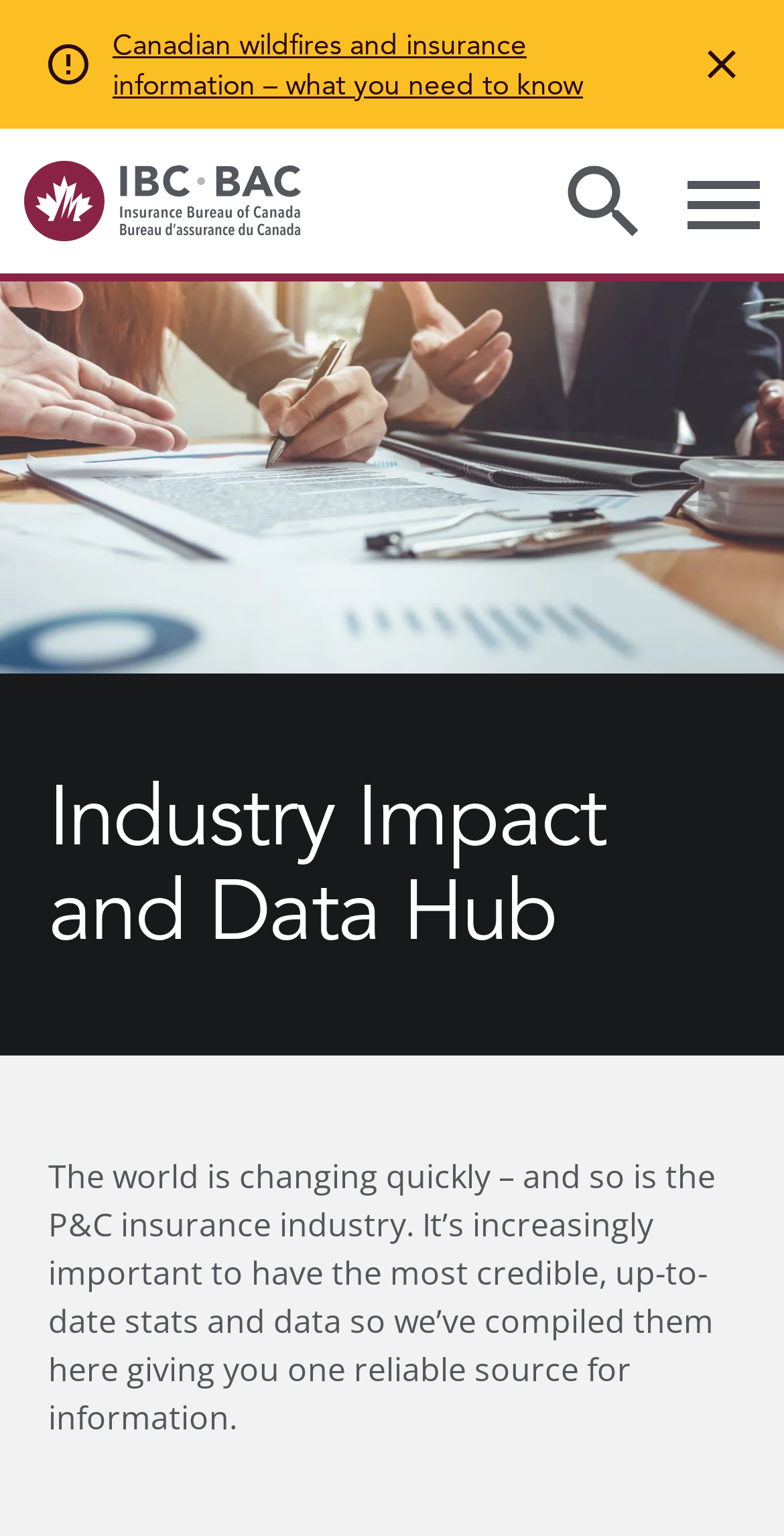What is the purpose of the text below the hero image?
Refer to the screenshot and deliver a thorough answer to the question presented.

The static text element below the hero image provides a description of the importance of having credible and up-to-date stats and data in the P&C insurance industry, which suggests that its purpose is to provide information to the user.